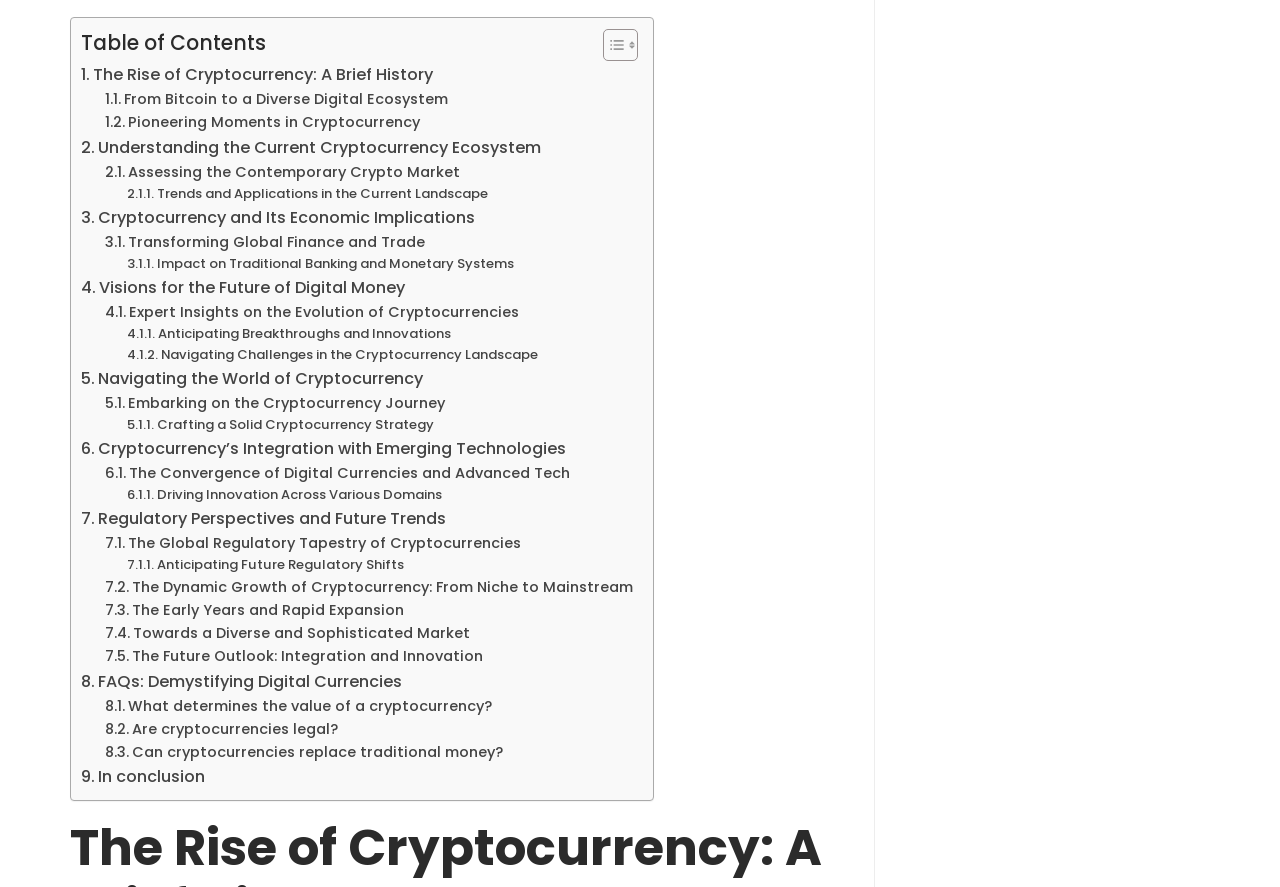Show me the bounding box coordinates of the clickable region to achieve the task as per the instruction: "Check 'FAQs: Demystifying Digital Currencies'".

[0.063, 0.754, 0.314, 0.783]